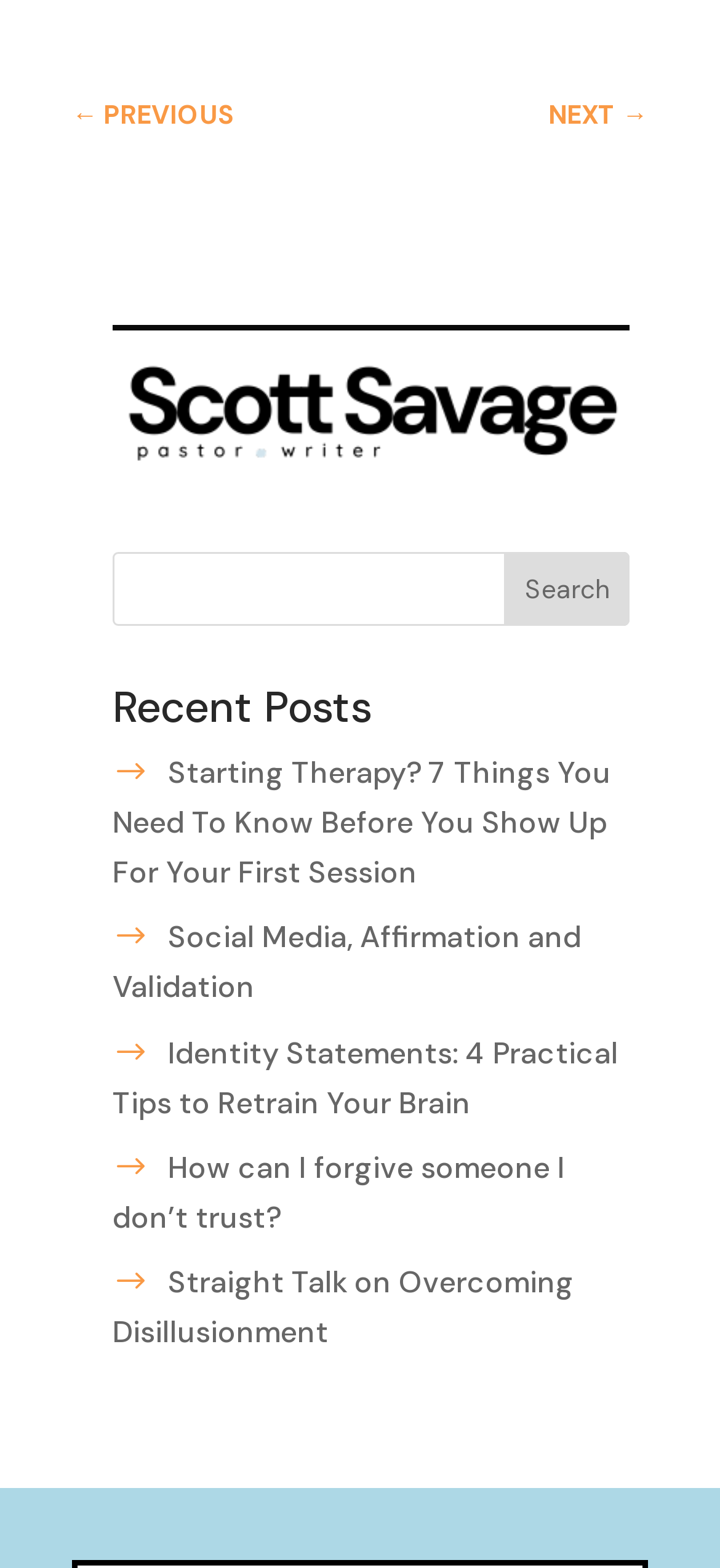Please locate the clickable area by providing the bounding box coordinates to follow this instruction: "Go to Home".

None